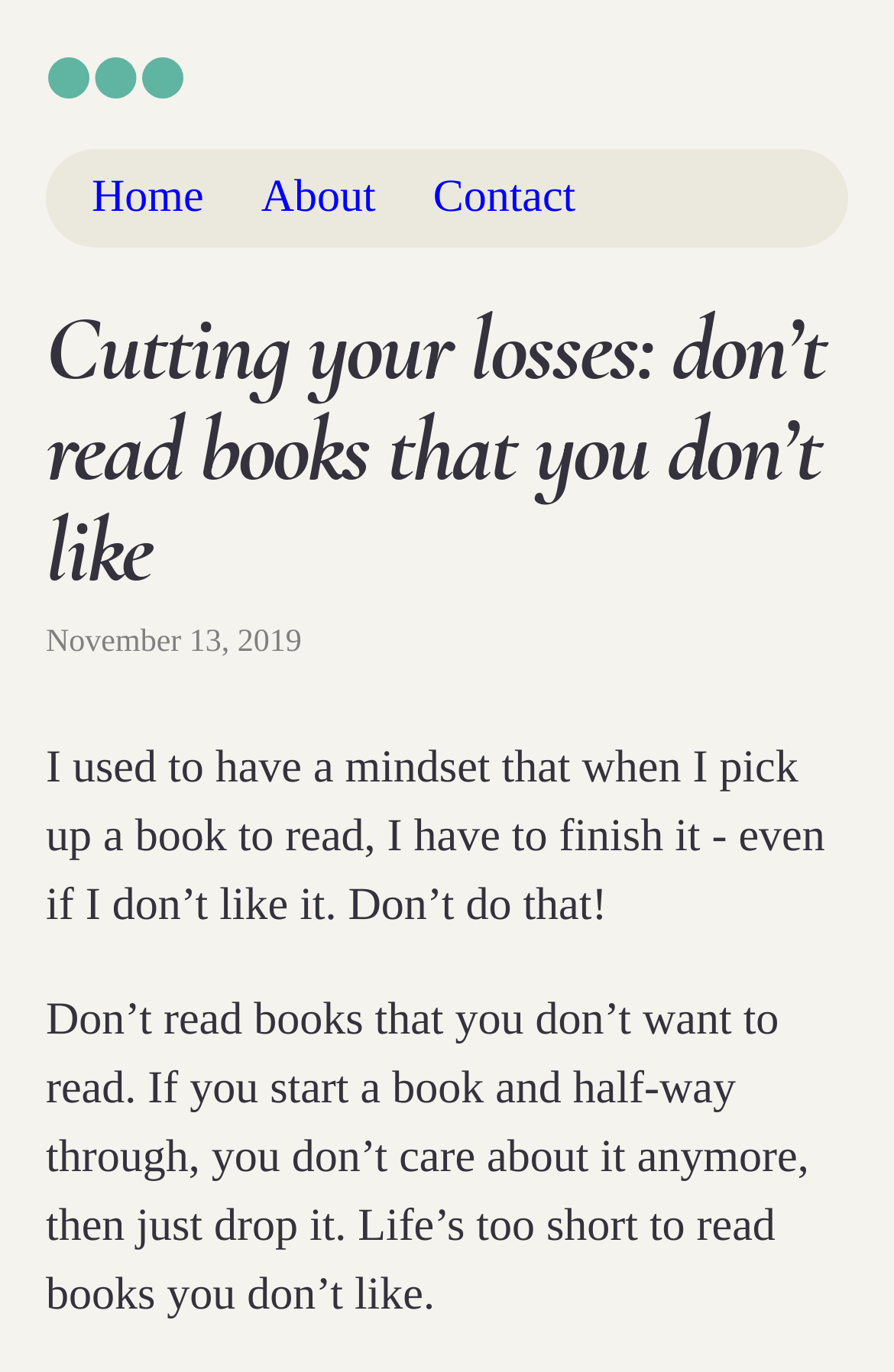What is the date of the article?
Provide a concise answer using a single word or phrase based on the image.

November 13, 2019